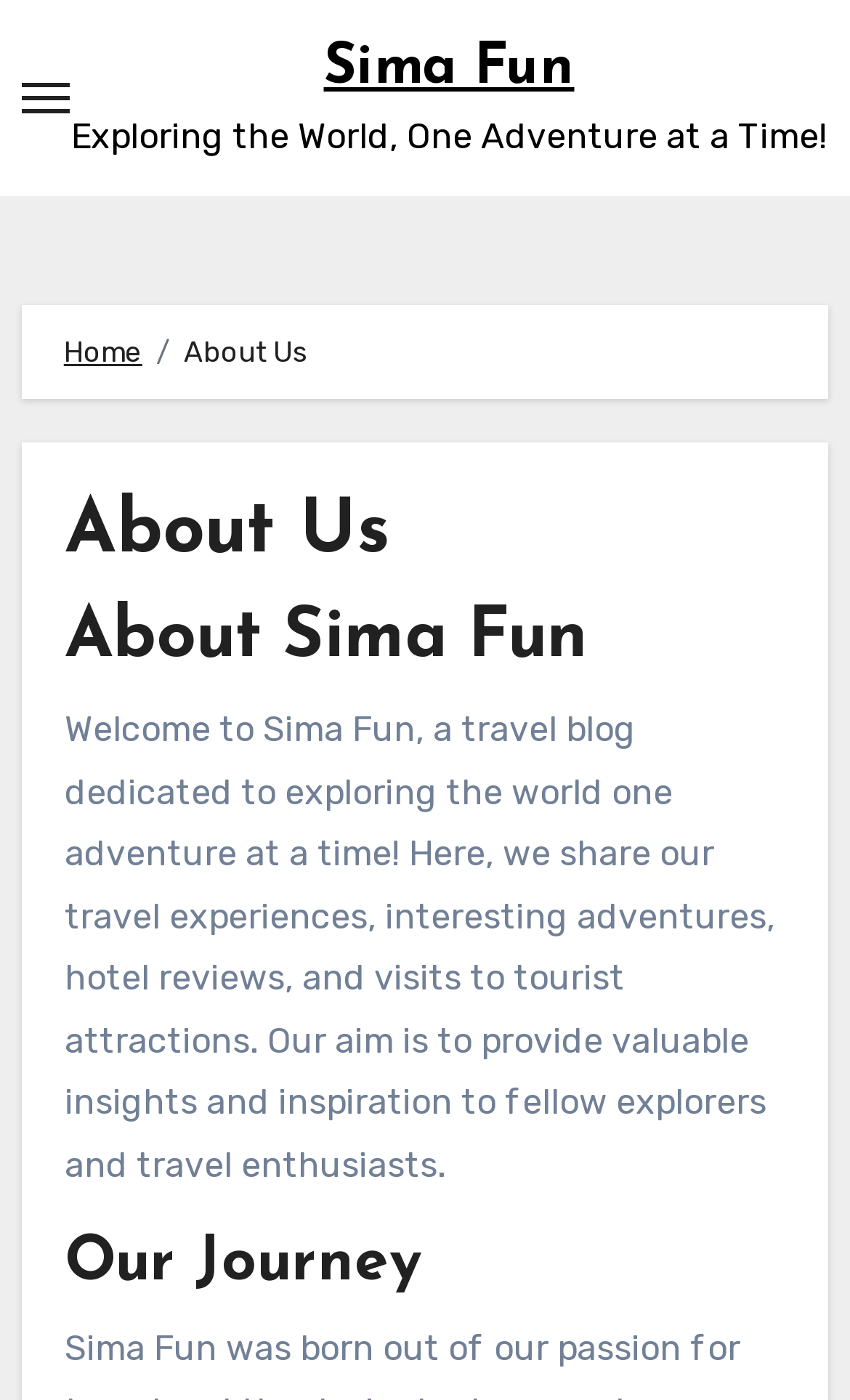What is the name of the travel blog?
Using the details shown in the screenshot, provide a comprehensive answer to the question.

The name of the travel blog can be found in the link element with the text 'Sima Fun' at the top of the webpage, which is likely the logo or title of the blog.